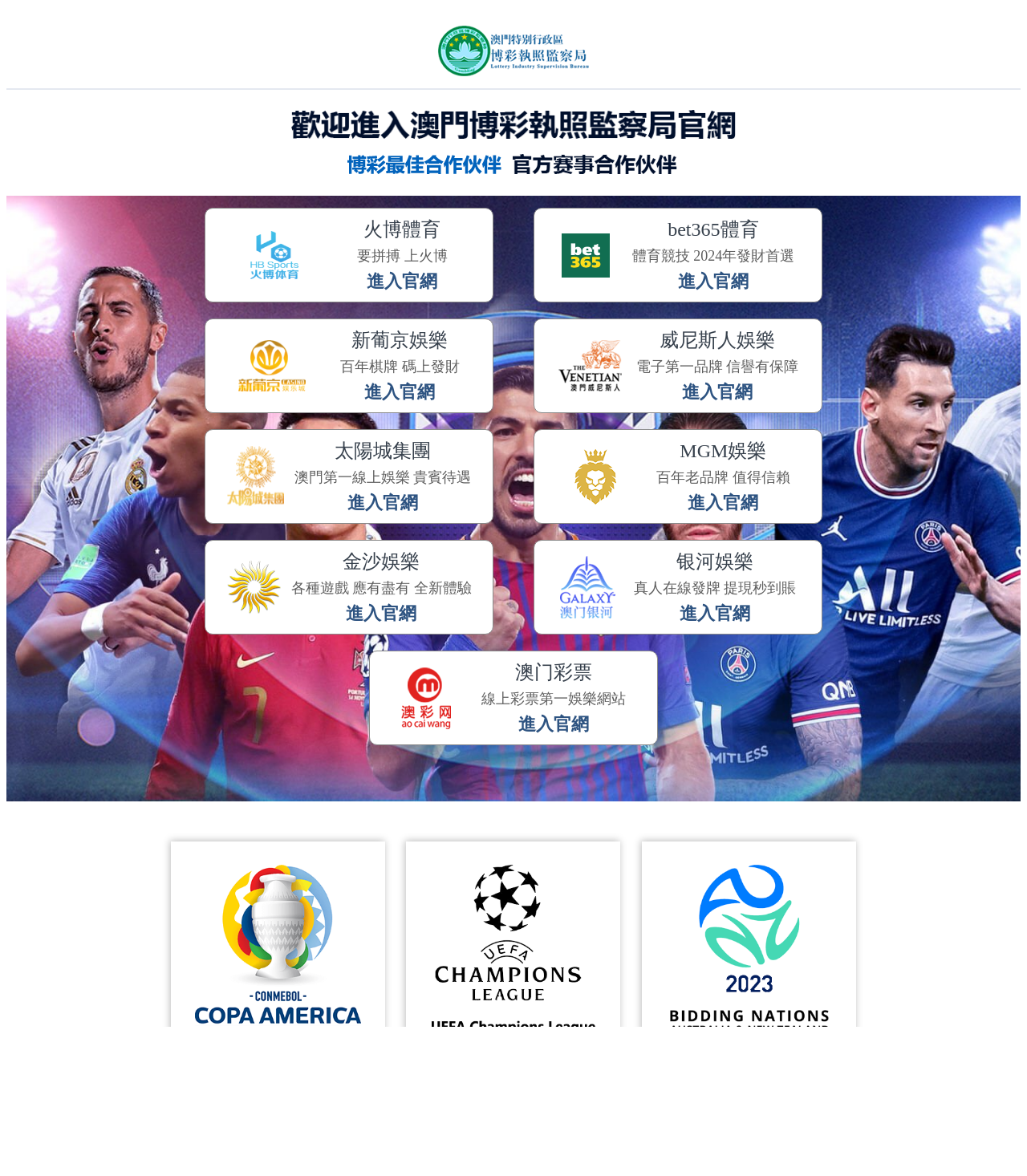Use a single word or phrase to answer the question: How many images are there in the webpage?

14